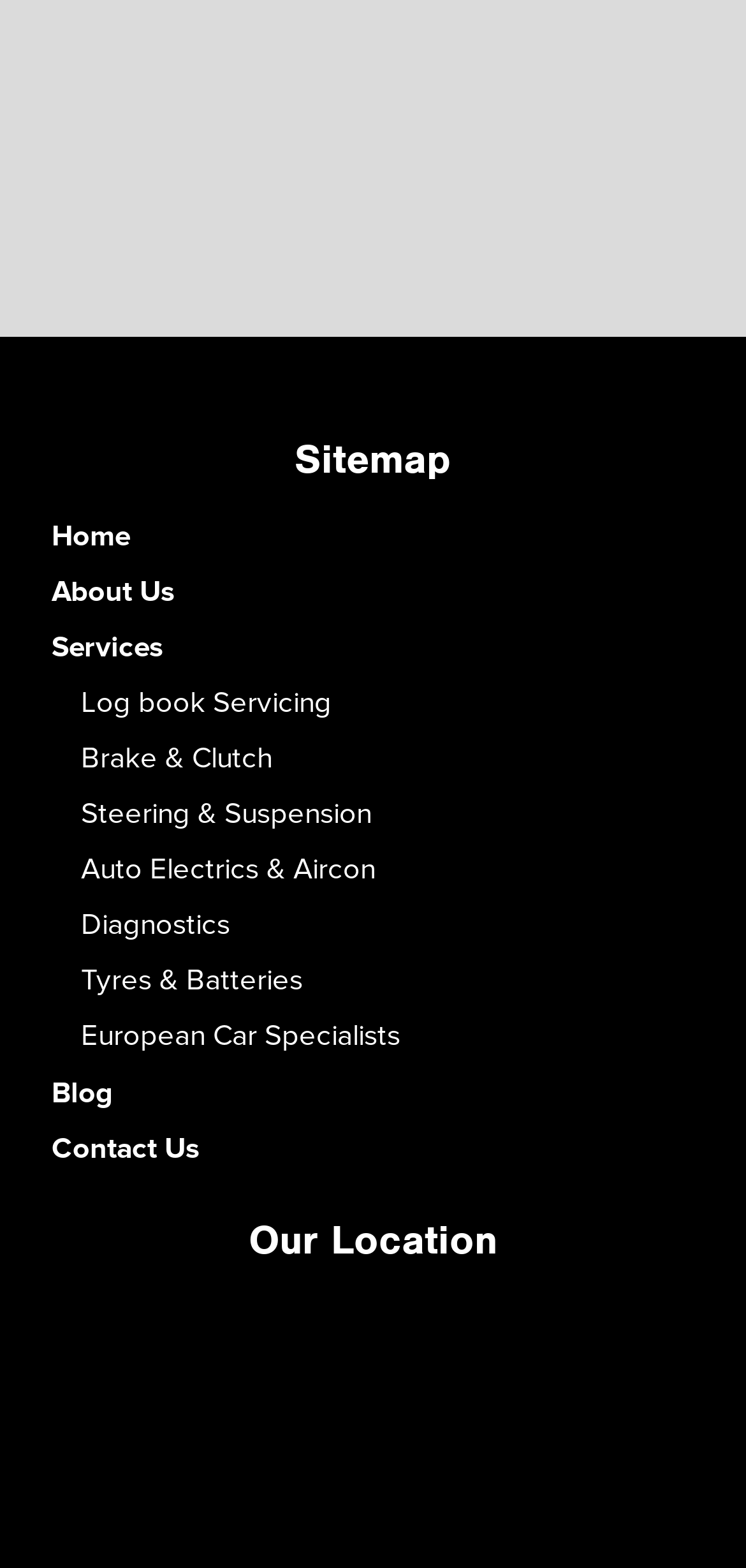Please answer the following question using a single word or phrase: 
How many headings are there on the page?

2